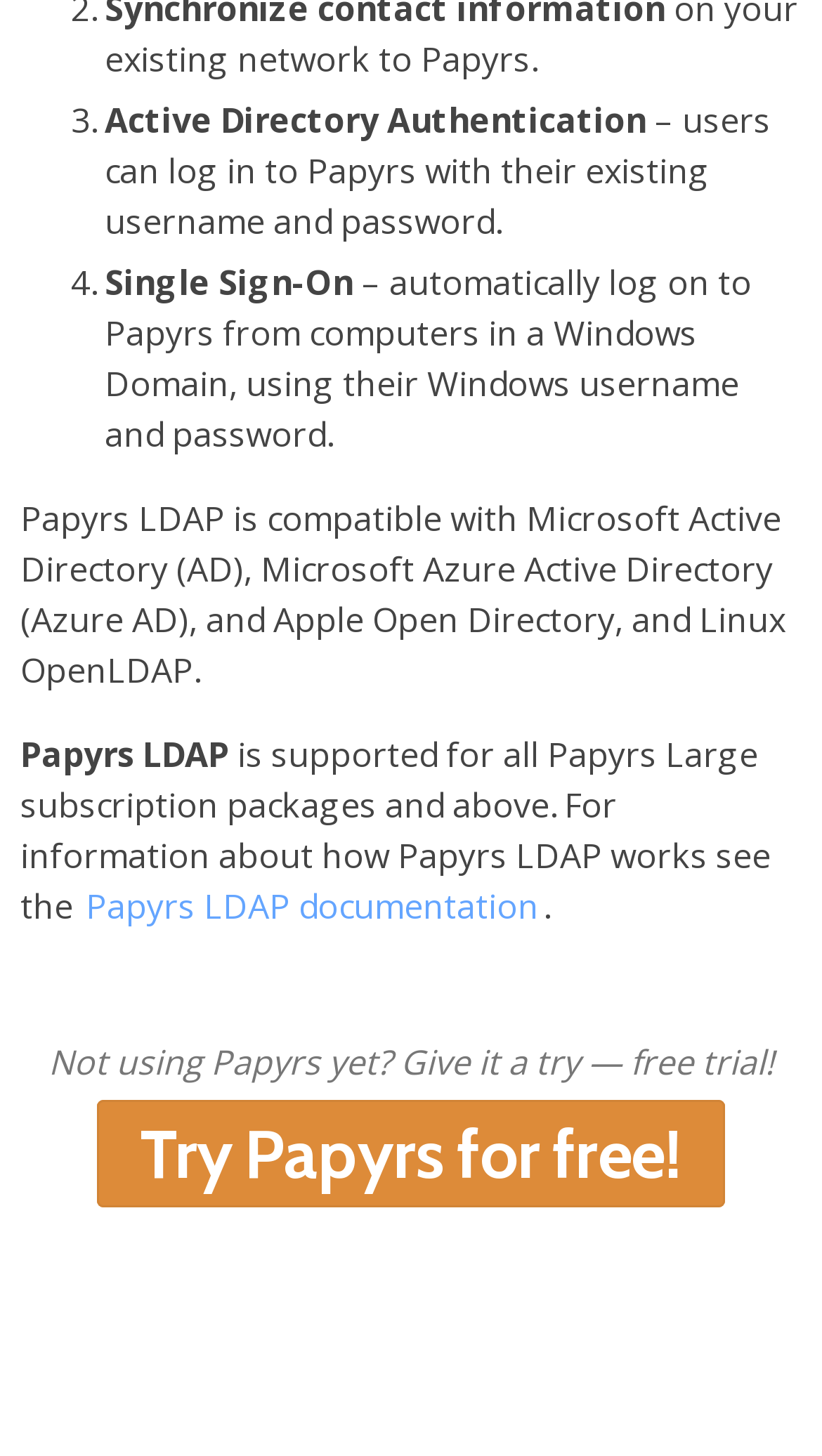What is the offer for new users?
Provide an in-depth and detailed answer to the question.

The webpage invites new users to try Papyrs for free, as stated in the StaticText element with bounding box coordinates [0.059, 0.714, 0.941, 0.746] and the link element with bounding box coordinates [0.117, 0.756, 0.883, 0.83].